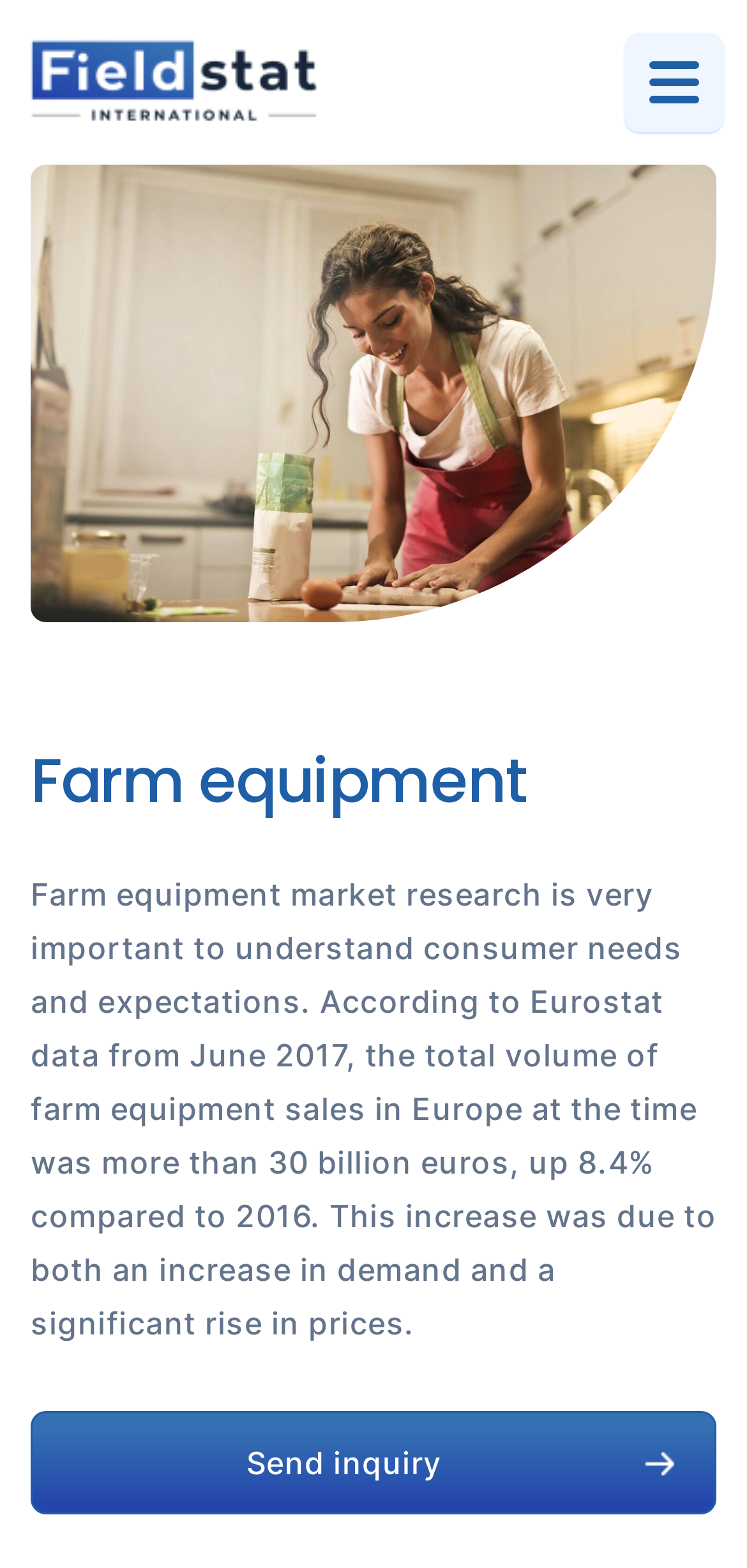What is the language of the webpage?
Please analyze the image and answer the question with as much detail as possible.

Although there are links to other languages such as Polish, Spanish, and German, the main content of the webpage is in English, which suggests that the language of the webpage is English.